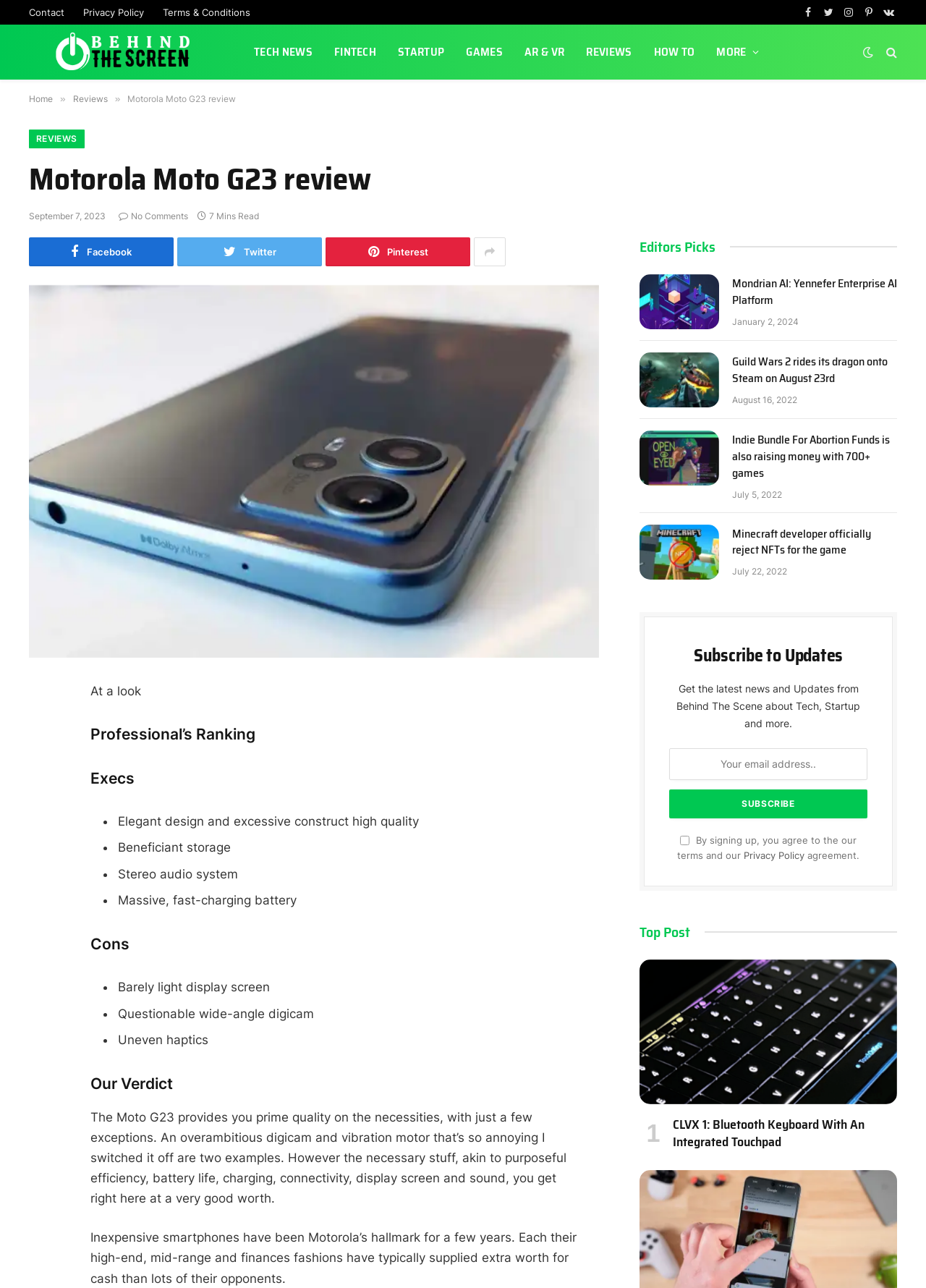What is the purpose of the 'SHARE' button? Based on the screenshot, please respond with a single word or phrase.

To share the review